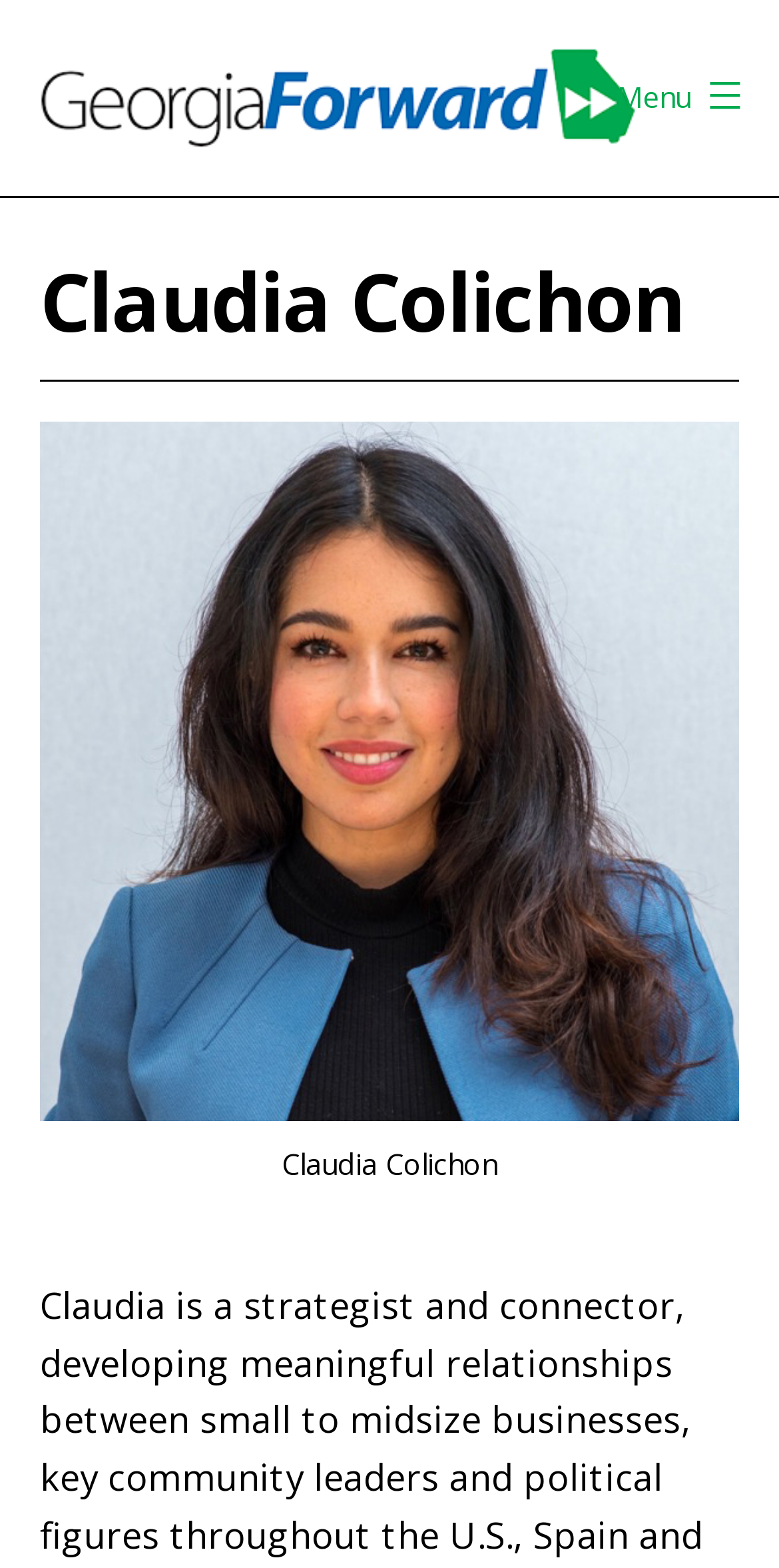What is the format of the image on this webpage?
Please craft a detailed and exhaustive response to the question.

The image element is contained within a figure element, which also includes a figcaption element. This suggests that the image is accompanied by a caption, making it a figure with caption format.